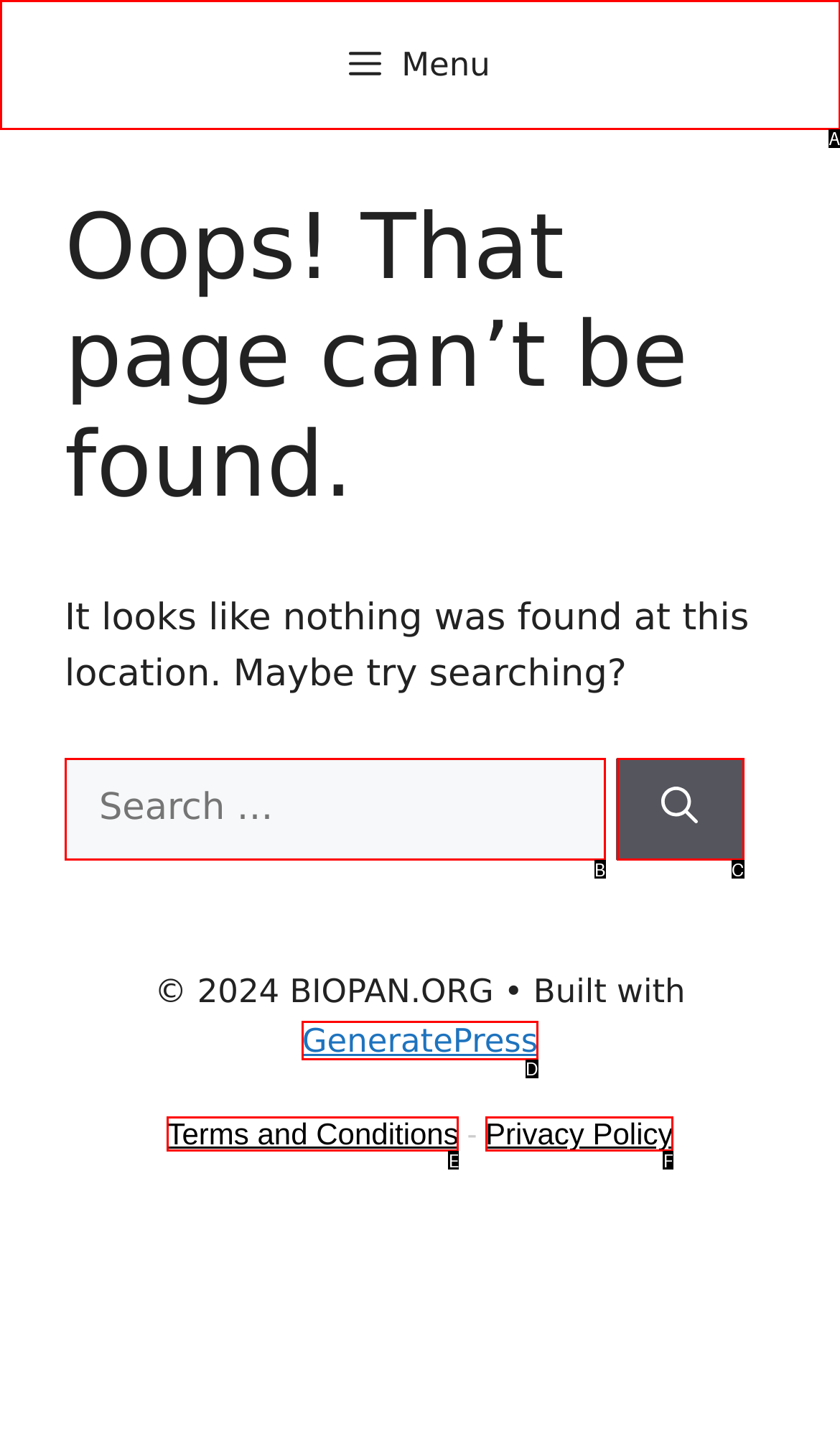Which option best describes: Privacy Policy
Respond with the letter of the appropriate choice.

F